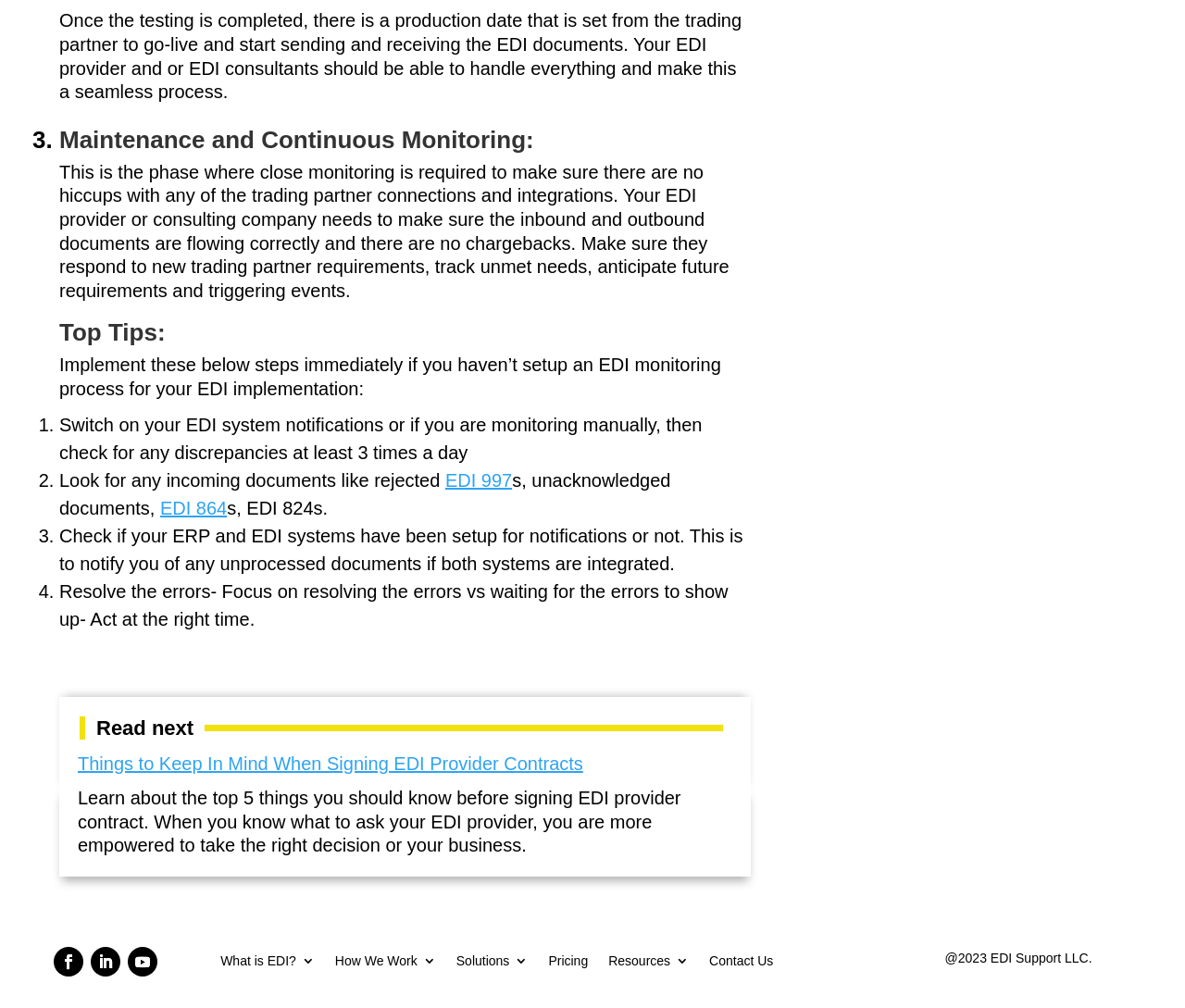Please locate the bounding box coordinates of the element's region that needs to be clicked to follow the instruction: "Click on 'EDI 997'". The bounding box coordinates should be provided as four float numbers between 0 and 1, i.e., [left, top, right, bottom].

[0.376, 0.466, 0.432, 0.486]